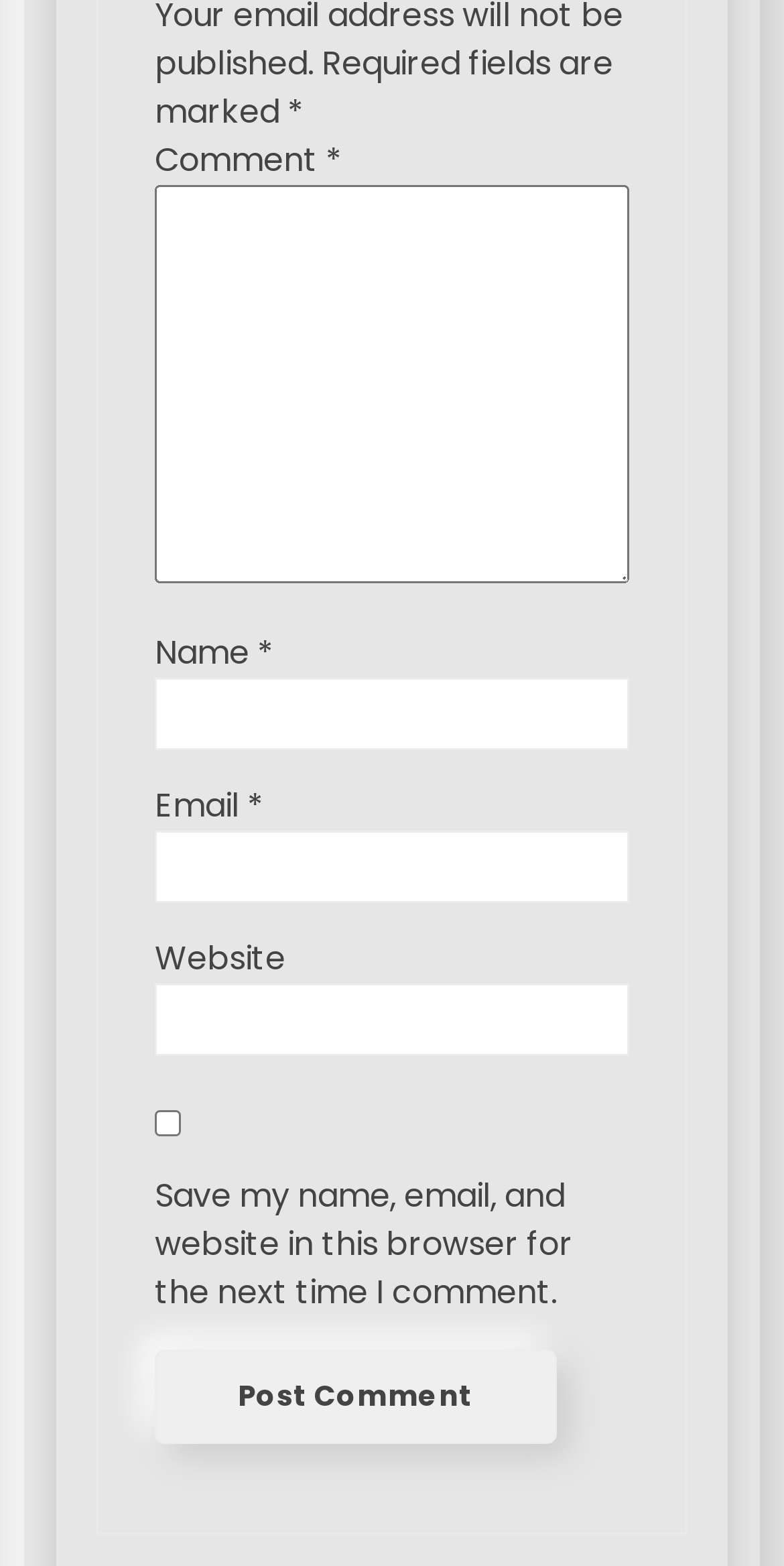Is the 'Email' field required?
Refer to the image and provide a one-word or short phrase answer.

Yes